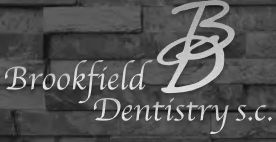Please provide a comprehensive response to the question based on the details in the image: What is the purpose of the logo's branding?

The logo's branding represents the clinic's commitment to quality dental care, and its purpose is to invite potential patients to connect with their services, implying a sense of trust and professionalism.